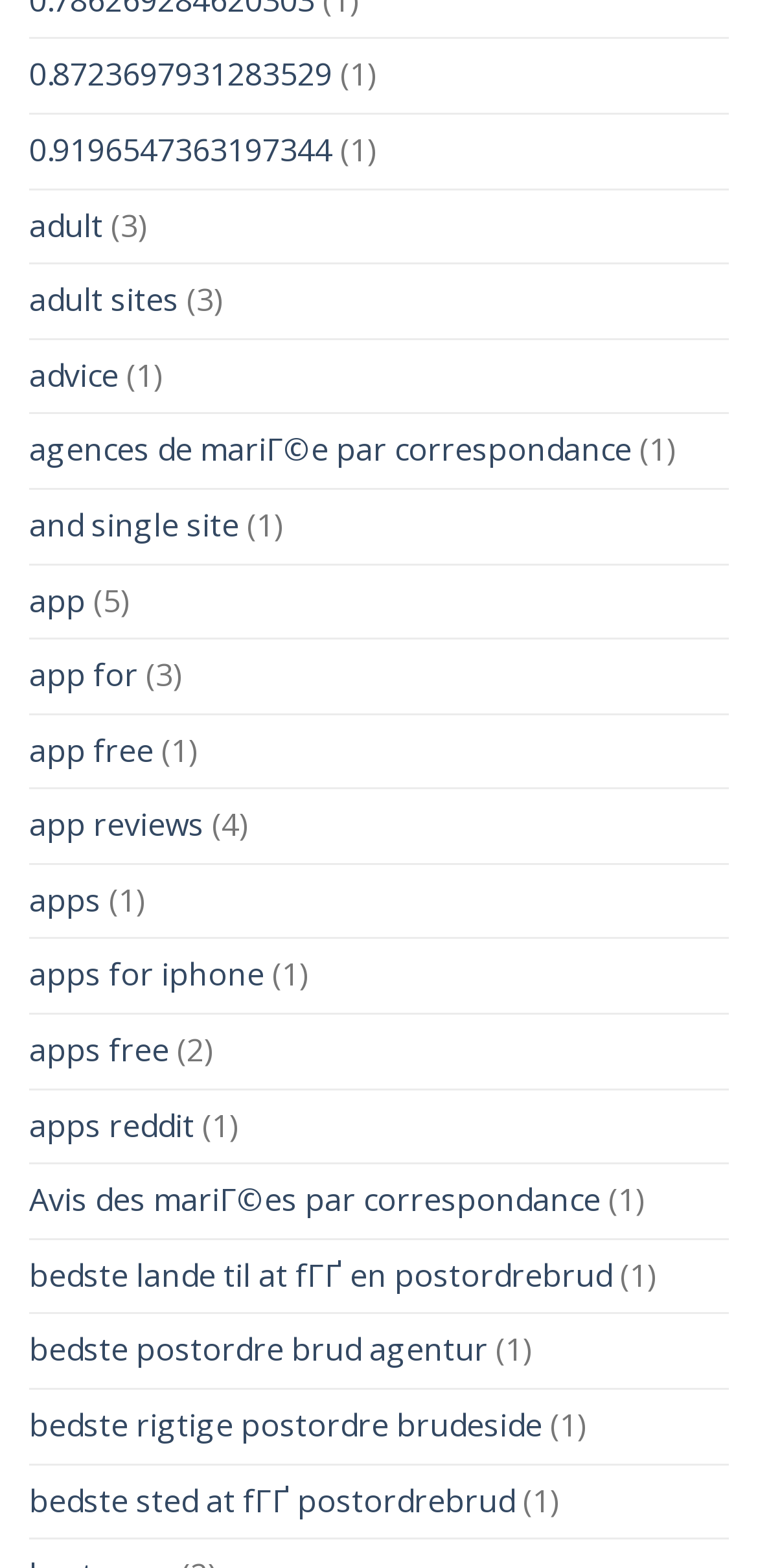Determine the bounding box coordinates for the area you should click to complete the following instruction: "visit the app for page".

[0.038, 0.408, 0.182, 0.455]